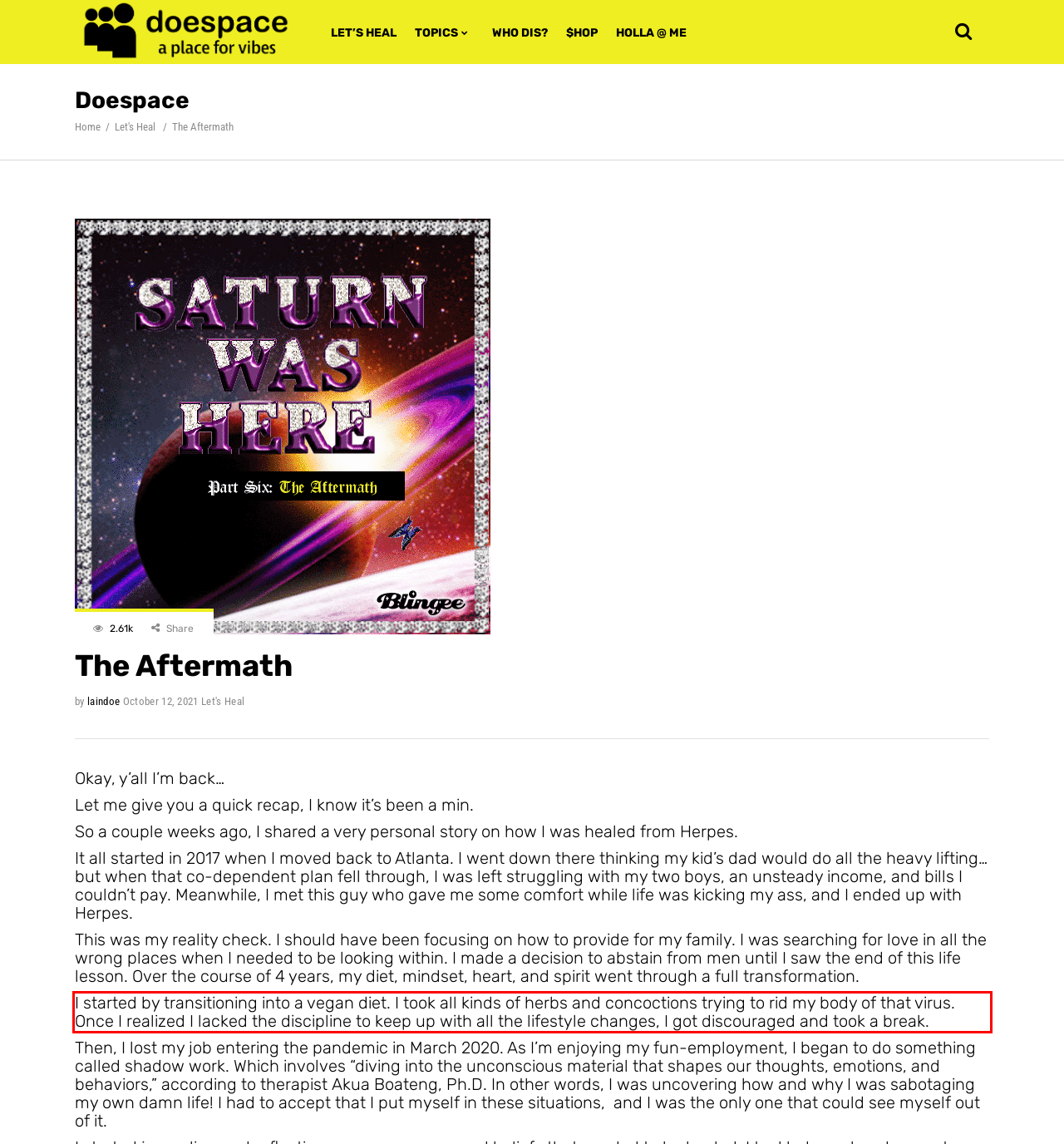From the screenshot of the webpage, locate the red bounding box and extract the text contained within that area.

I started by transitioning into a vegan diet. I took all kinds of herbs and concoctions trying to rid my body of that virus. Once I realized I lacked the discipline to keep up with all the lifestyle changes, I got discouraged and took a break.